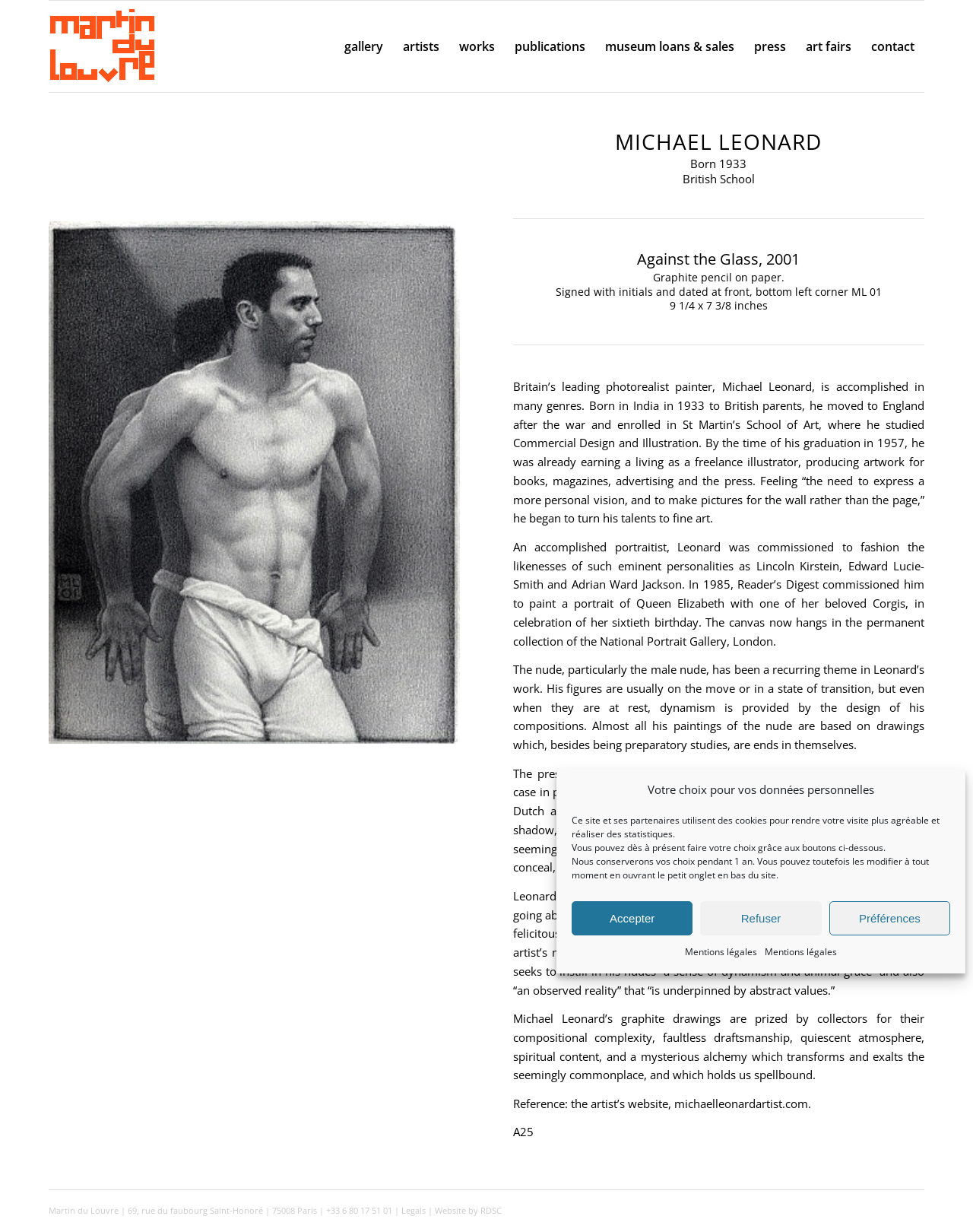What is the size of the artwork 'Against the Glass, 2001'?
Answer the question with a thorough and detailed explanation.

The size of the artwork can be found in the description of the artwork, which is a static text element on the webpage. The text states '9 1/4 x 7 3/8 inches'.